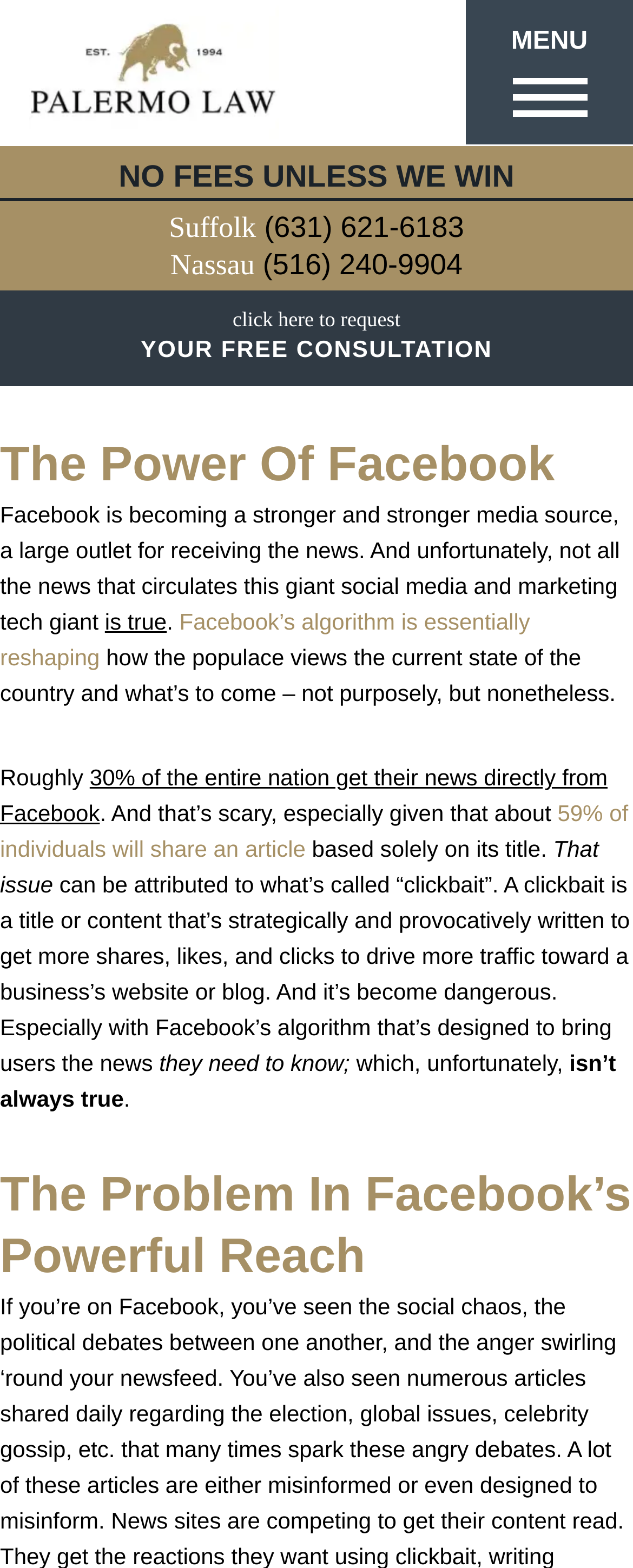Using the format (top-left x, top-left y, bottom-right x, bottom-right y), provide the bounding box coordinates for the described UI element. All values should be floating point numbers between 0 and 1: Facebook’s algorithm is essentially reshaping

[0.0, 0.388, 0.837, 0.428]